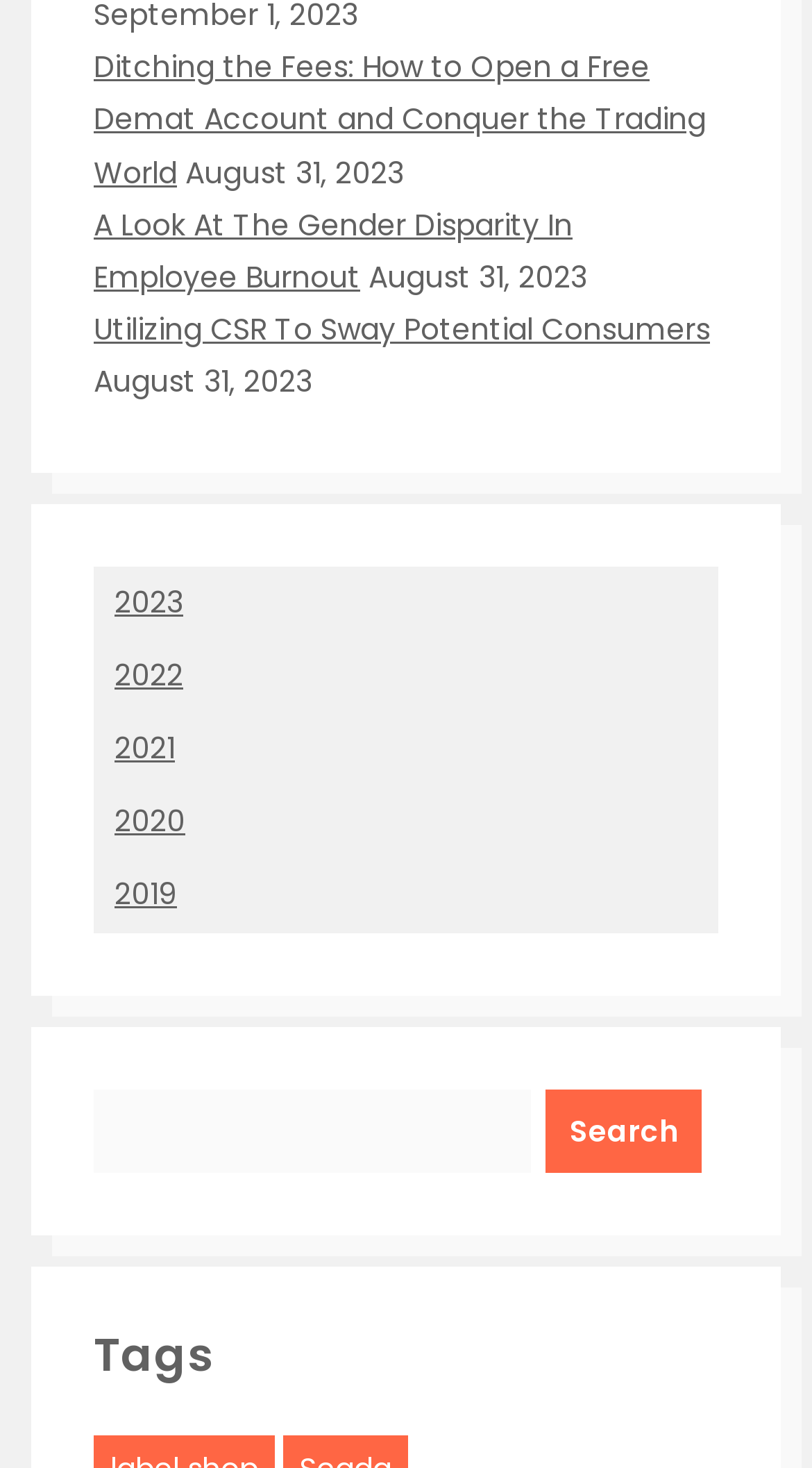Find the bounding box coordinates for the area that must be clicked to perform this action: "Search for a topic".

[0.115, 0.742, 0.885, 0.798]